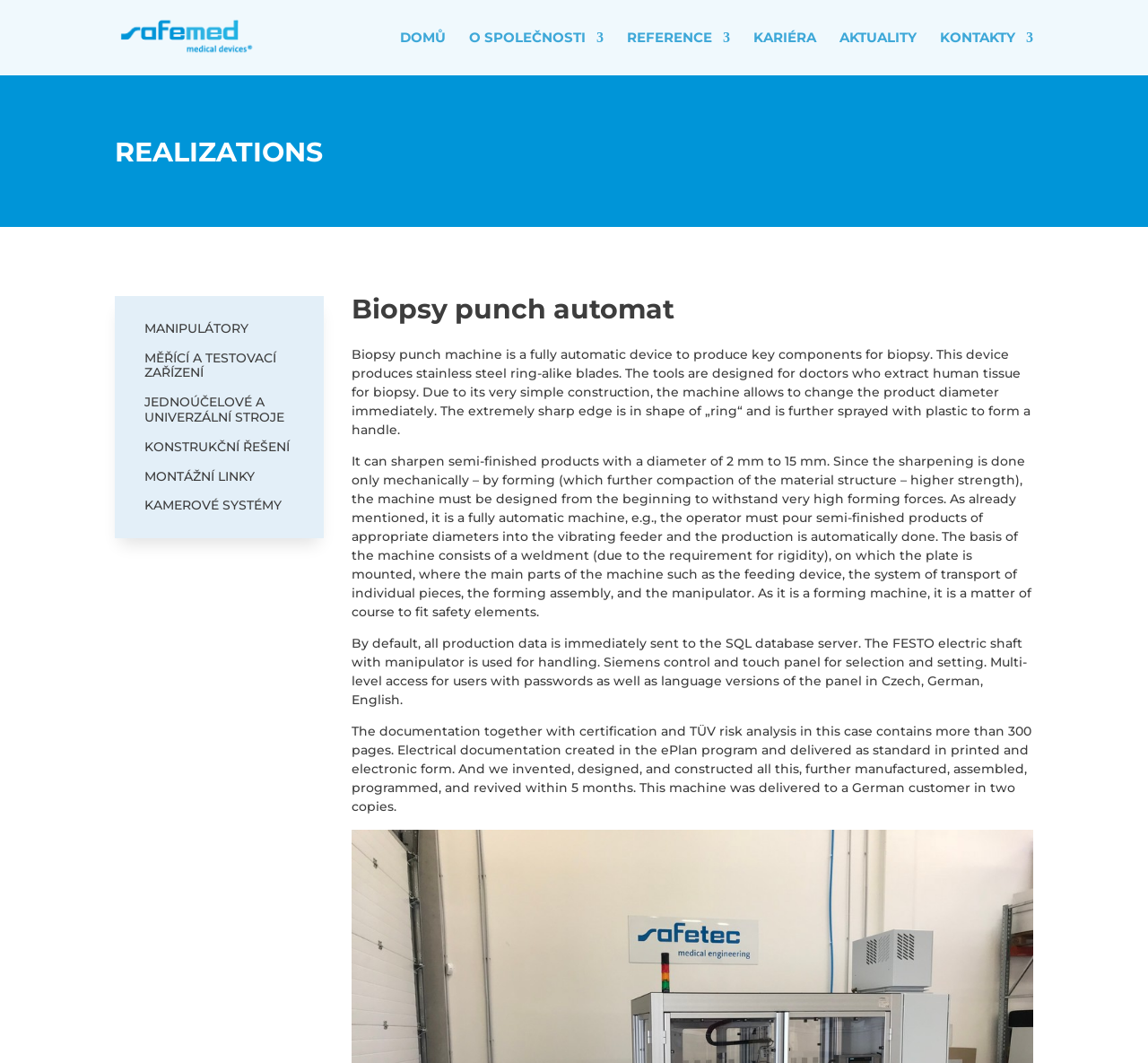Please find and report the bounding box coordinates of the element to click in order to perform the following action: "View the 'REALIZATIONS' section". The coordinates should be expressed as four float numbers between 0 and 1, in the format [left, top, right, bottom].

[0.1, 0.131, 0.9, 0.165]